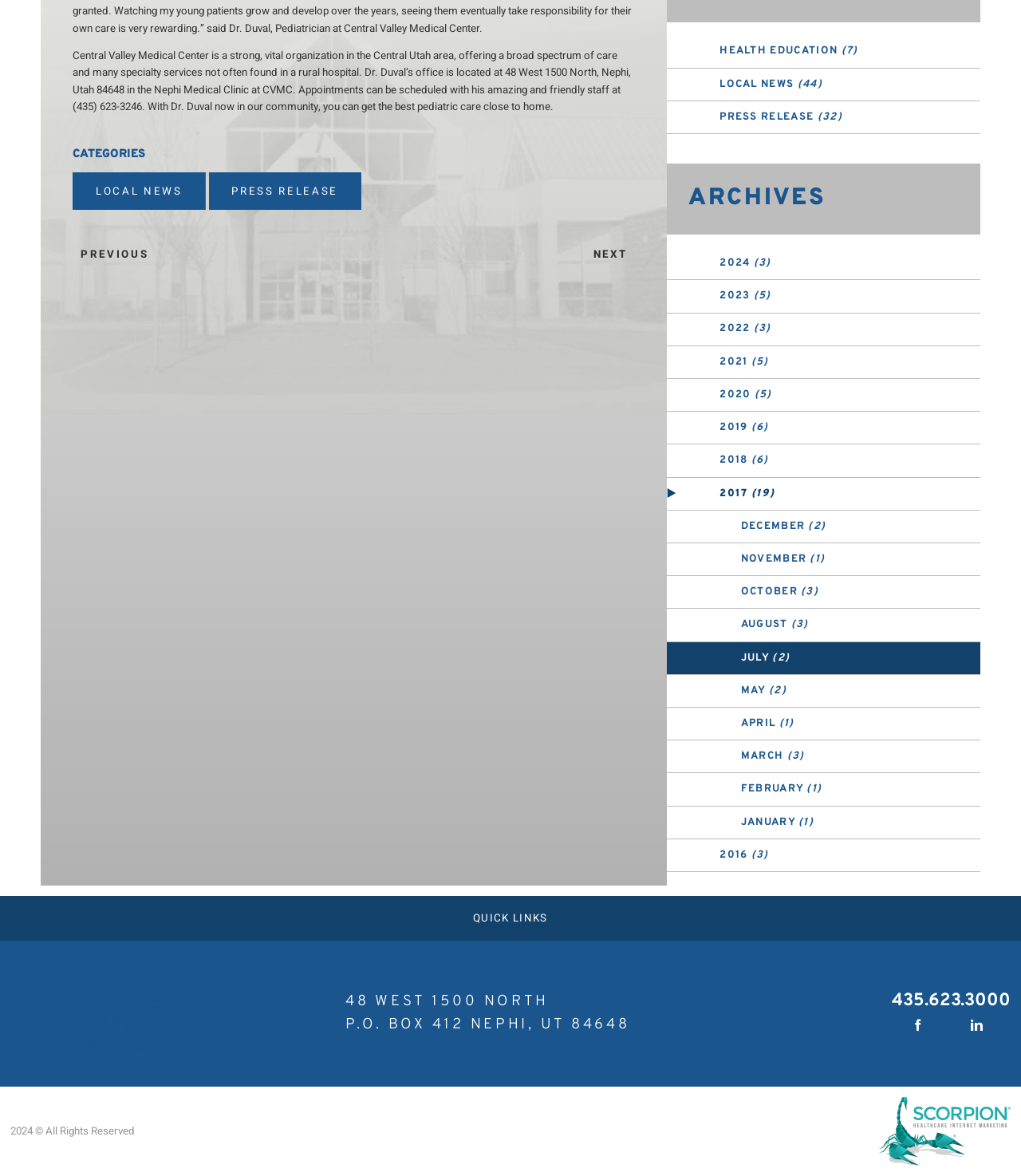Using the webpage screenshot, locate the HTML element that fits the following description and provide its bounding box: "alt="Scorpion Healthcare" title="Scorpion Healthcare"".

[0.861, 0.933, 0.99, 0.991]